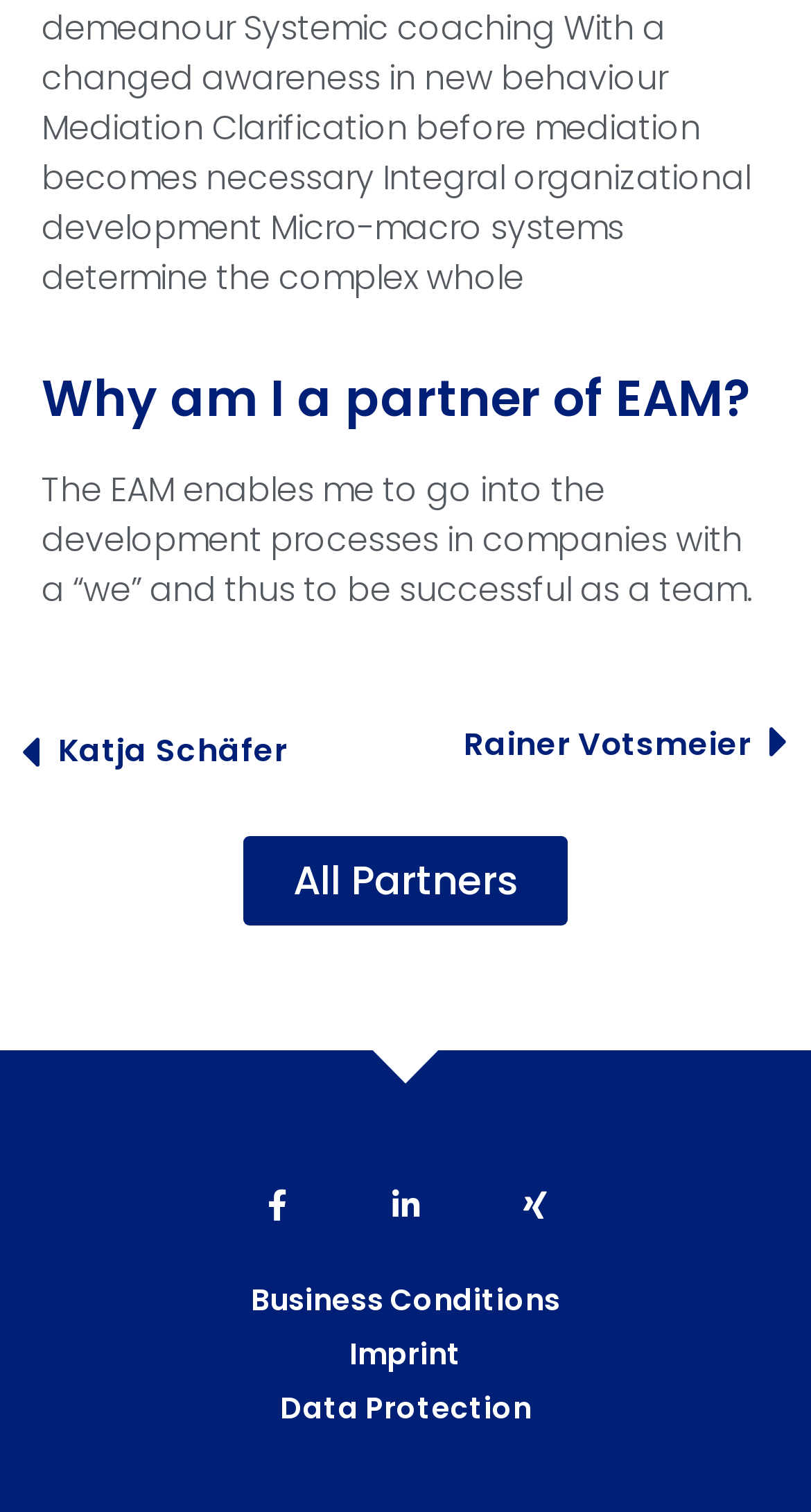Can you give a detailed response to the following question using the information from the image? What is the last link in the navigation menu?

I looked at the navigation links at the bottom of the page and found that the last link is 'Data Protection'.